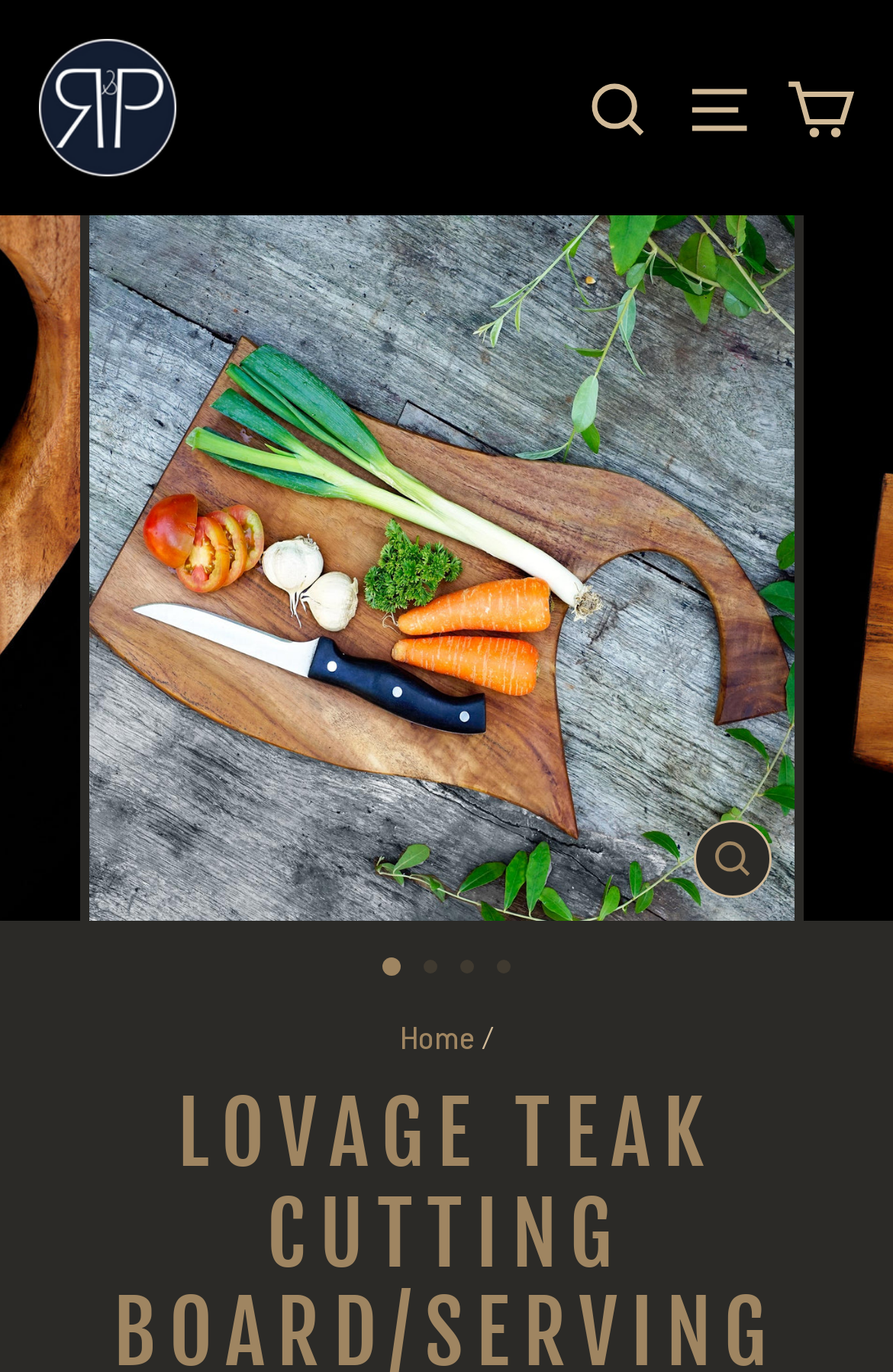Locate the bounding box coordinates of the element that needs to be clicked to carry out the instruction: "open site navigation". The coordinates should be given as four float numbers ranging from 0 to 1, i.e., [left, top, right, bottom].

[0.747, 0.036, 0.863, 0.121]